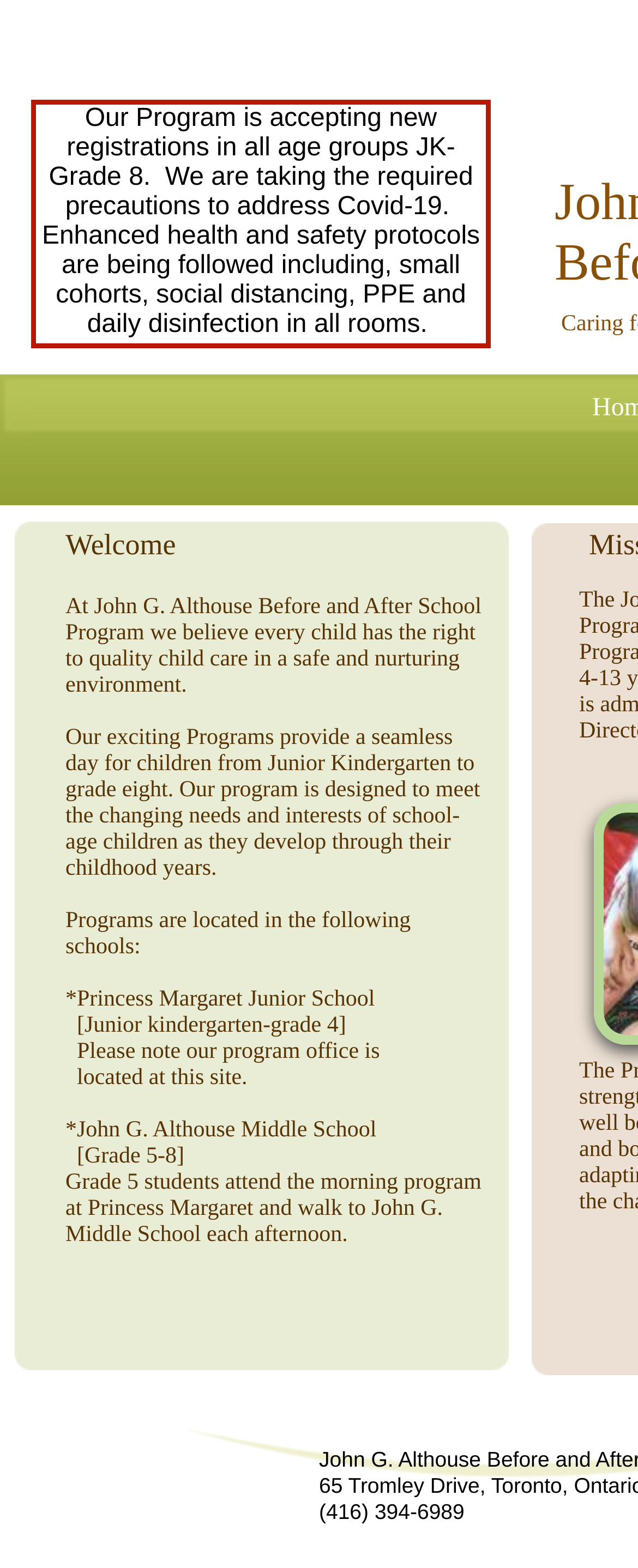Where is the program office located?
Based on the image, provide a one-word or brief-phrase response.

John G. Althouse Middle School